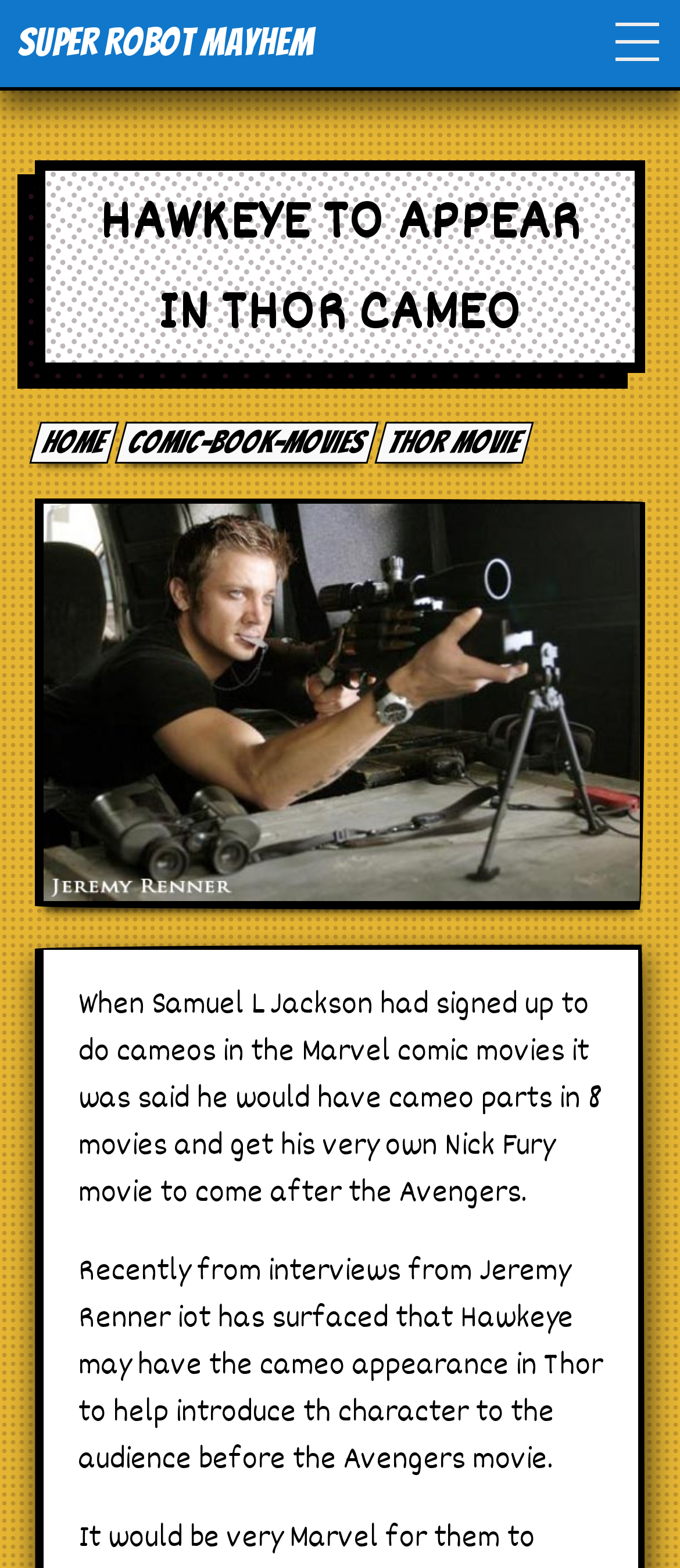Determine the bounding box coordinates of the area to click in order to meet this instruction: "Read more about comic-book-movies".

[0.169, 0.269, 0.557, 0.296]